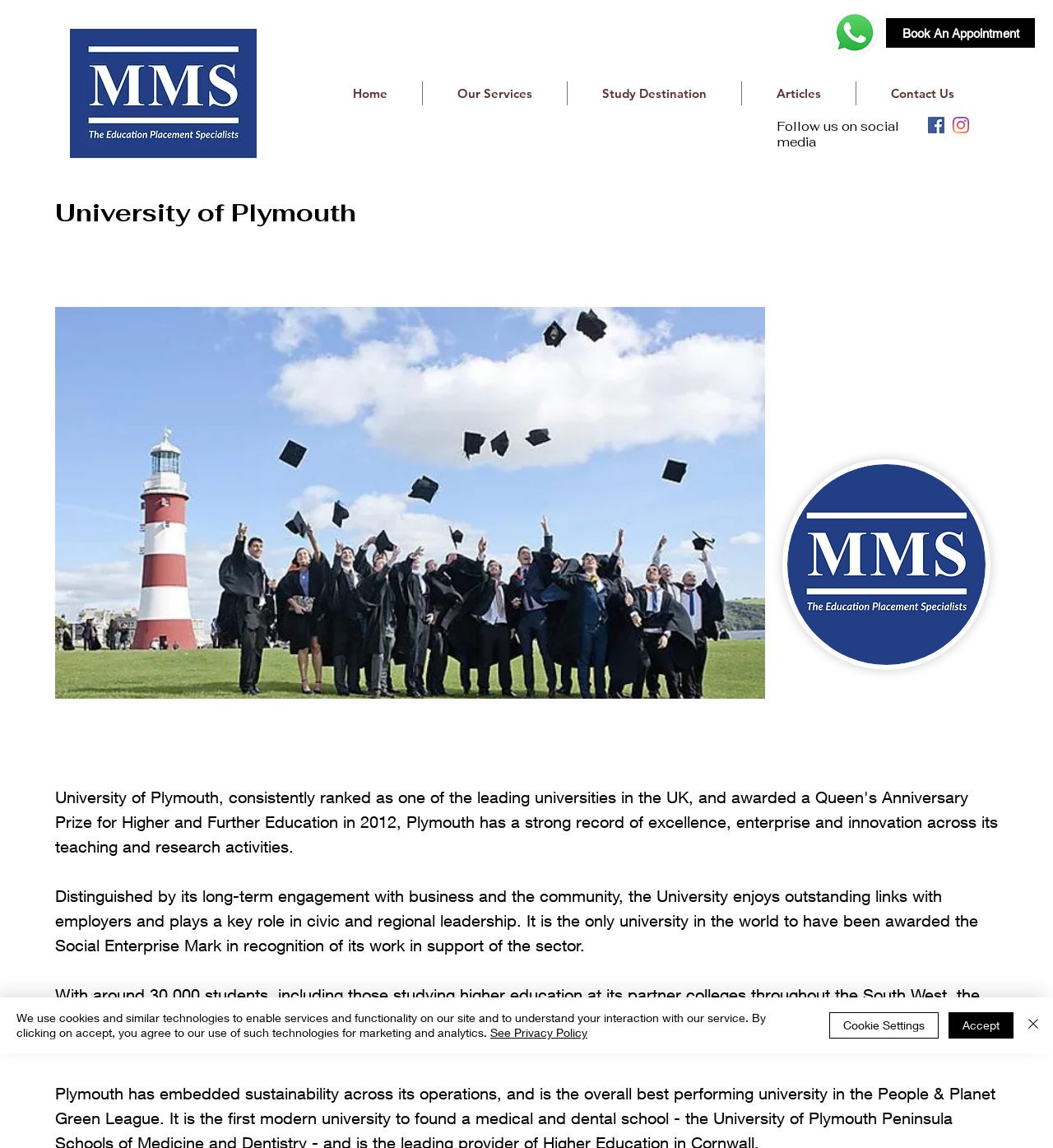Please find the bounding box coordinates of the clickable region needed to complete the following instruction: "Contact us". The bounding box coordinates must consist of four float numbers between 0 and 1, i.e., [left, top, right, bottom].

[0.813, 0.071, 0.939, 0.092]